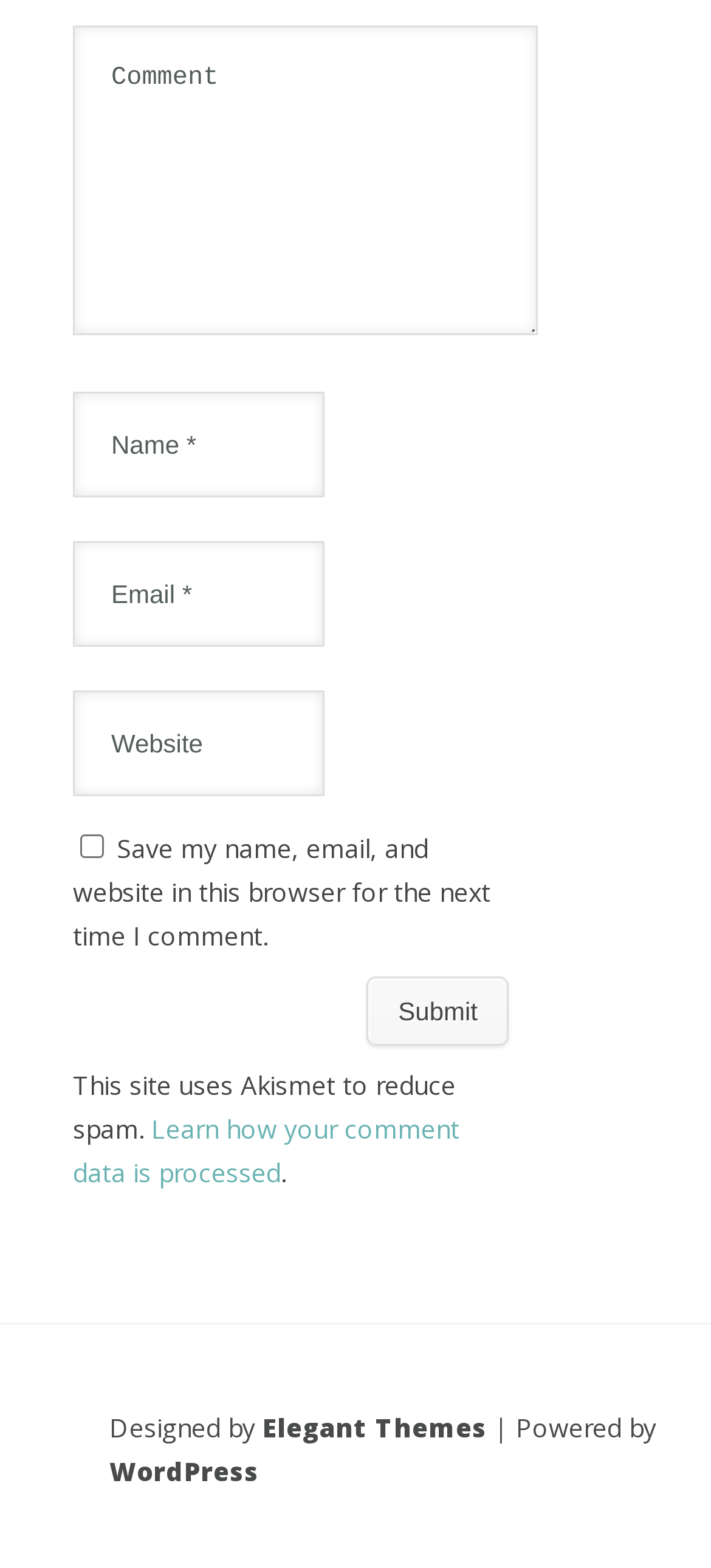Can you find the bounding box coordinates for the UI element given this description: "WordPress"? Provide the coordinates as four float numbers between 0 and 1: [left, top, right, bottom].

[0.154, 0.927, 0.364, 0.949]